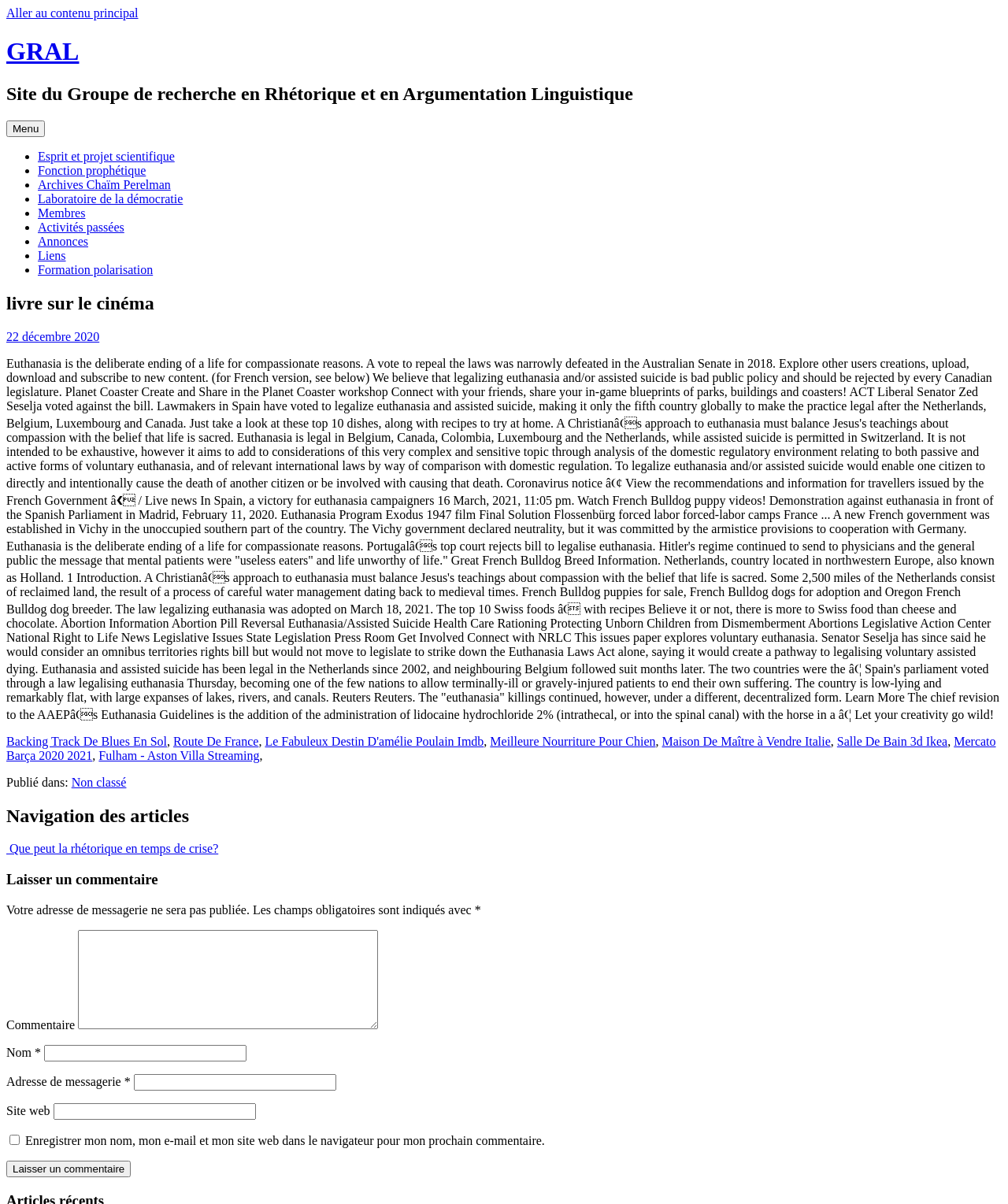What is the topic of the article?
Using the image as a reference, deliver a detailed and thorough answer to the question.

The topic of the article can be inferred from the heading element with the text 'livre sur le cinéma' which is located at the top of the main content section, and the surrounding text which discusses euthanasia and assisted suicide.